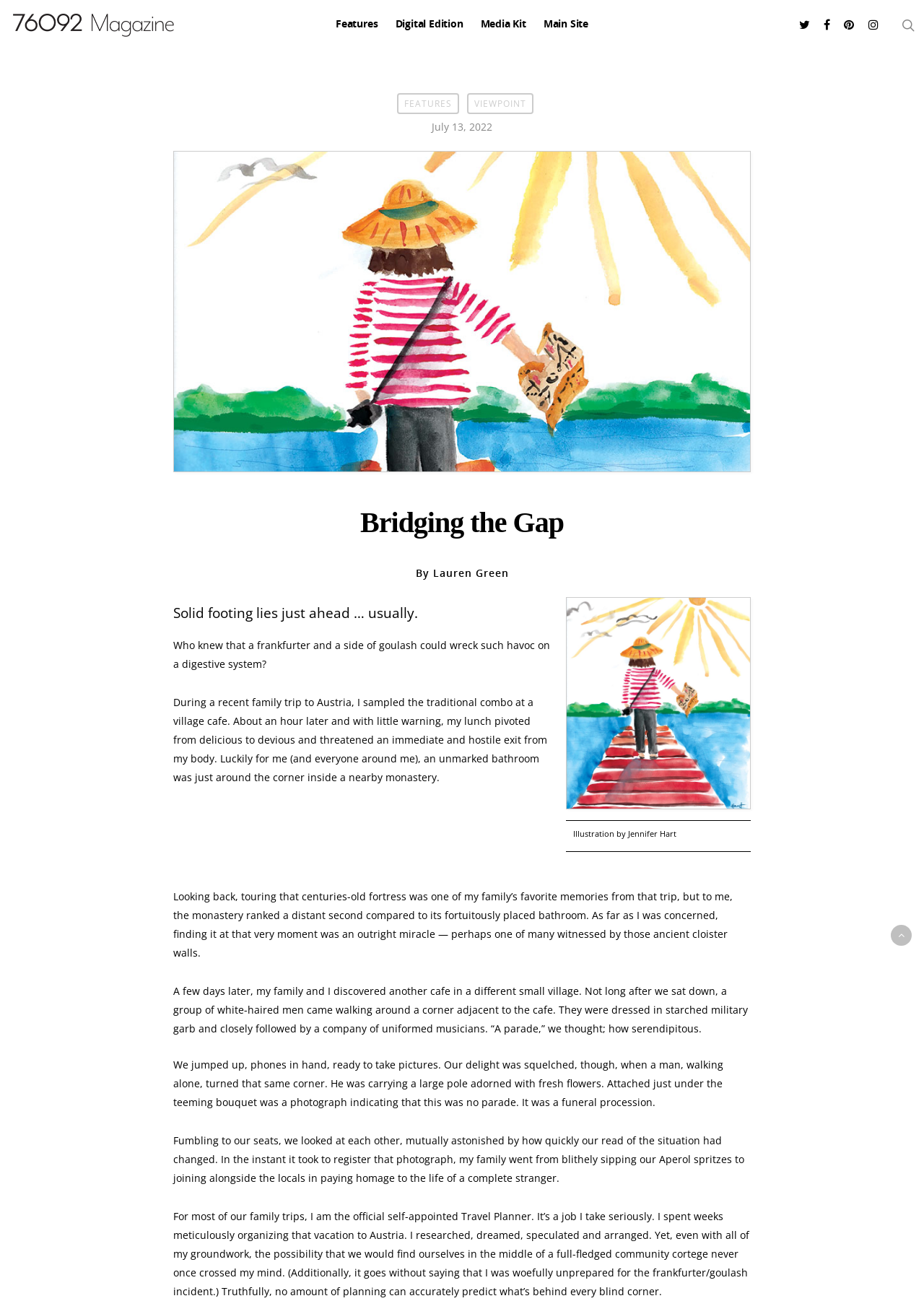Give a detailed explanation of the elements present on the webpage.

This webpage appears to be an article from a magazine, specifically the "76092 Magazine". At the top left, there is a logo of the magazine, accompanied by a link to the magazine's homepage. On the top right, there are several social media links, represented by icons. Below these, there are links to different sections of the magazine, including "Features", "Digital Edition", "Media Kit", and "Main Site".

The main content of the article is a personal essay about traveling, specifically a trip to Austria. The title of the article is "Bridging the Gap", and it is written by Lauren Green. The article begins with a humorous anecdote about the author's experience with a traditional Austrian dish, and then transitions into a story about the author's family trip to Austria.

The article is divided into several sections, each with a heading. The first section describes the author's experience with the Austrian dish, while the second section tells the story of the author's family trip to Austria. The story is interspersed with humorous and introspective moments, including a description of the author's relief at finding a bathroom in a monastery.

Throughout the article, there are several static text elements, including the author's name, the date of publication, and captions for illustrations. There is also an illustration by Jennifer Hart, which is mentioned in the text.

At the bottom of the article, there is a link to continue reading, suggesting that the article is longer than what is initially displayed on the page. Overall, the webpage is well-organized and easy to navigate, with clear headings and concise text.